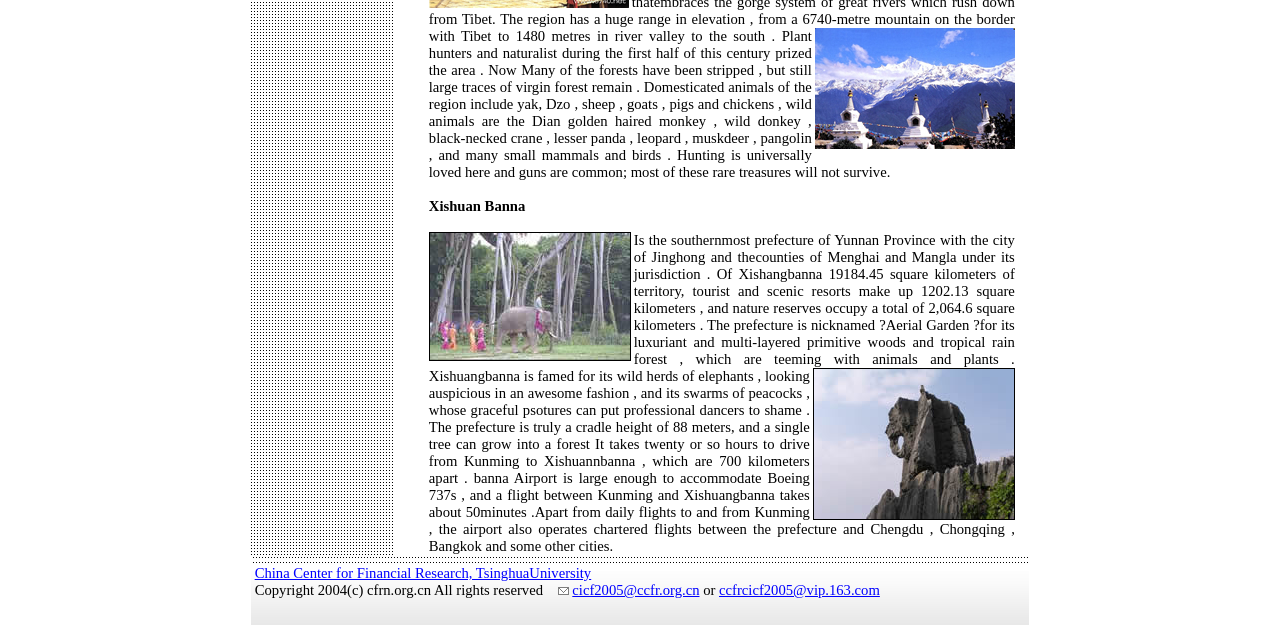What is the height of the single tree in Xishuangbanna?
Examine the screenshot and reply with a single word or phrase.

88 meters